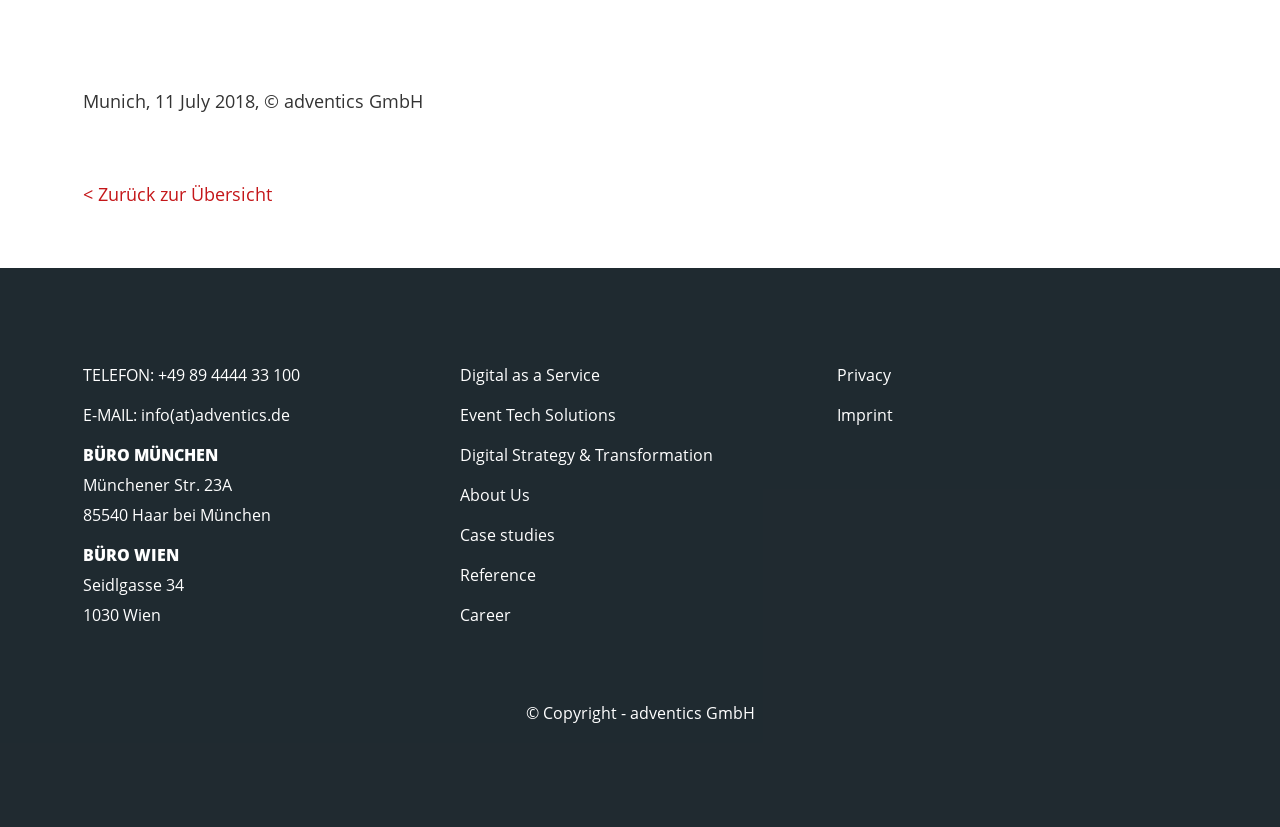Please identify the bounding box coordinates of the element I need to click to follow this instruction: "click the Accept all button".

None